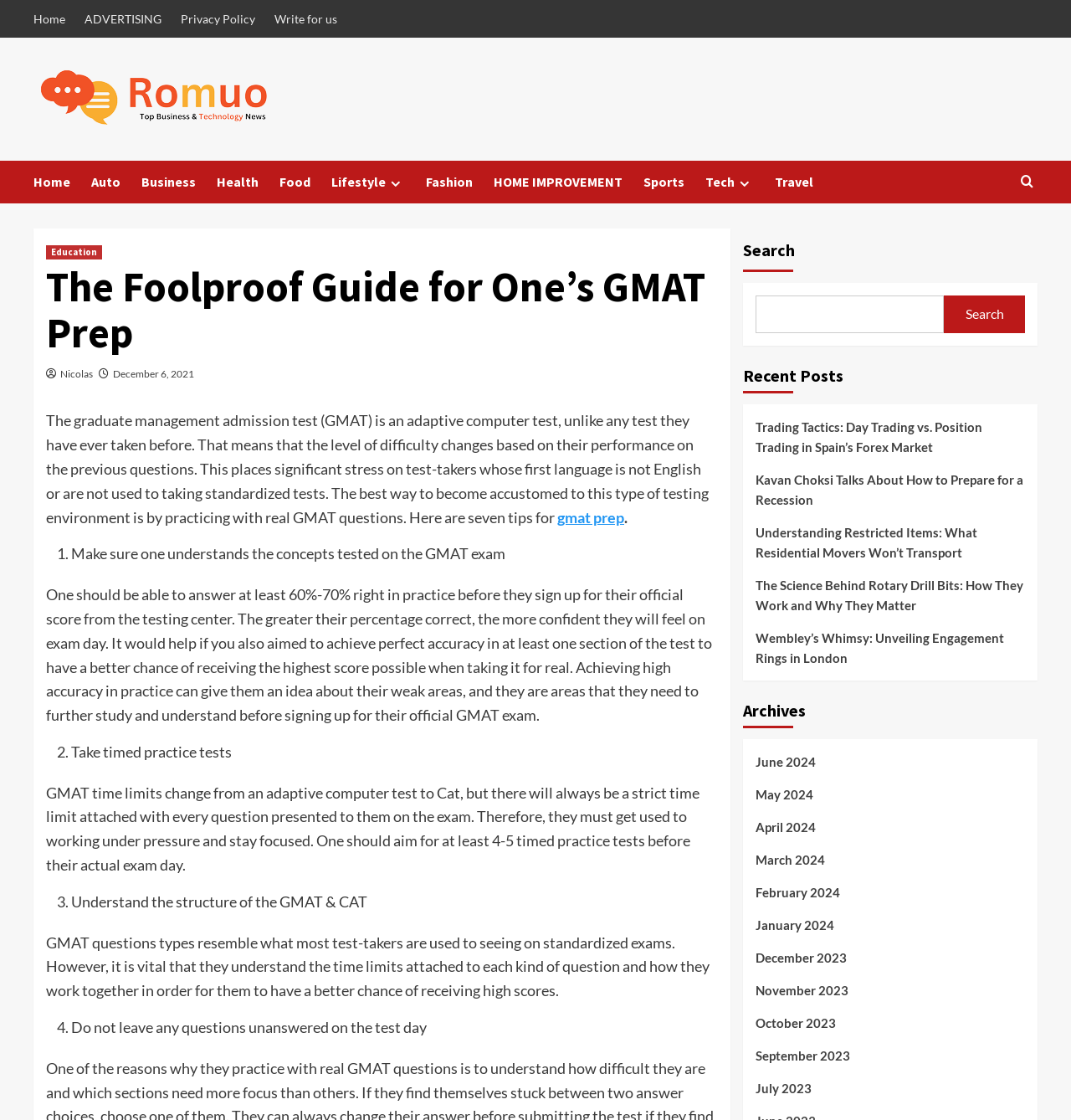Please identify the bounding box coordinates of the element's region that needs to be clicked to fulfill the following instruction: "View archives for December 2023". The bounding box coordinates should consist of four float numbers between 0 and 1, i.e., [left, top, right, bottom].

[0.705, 0.846, 0.957, 0.875]